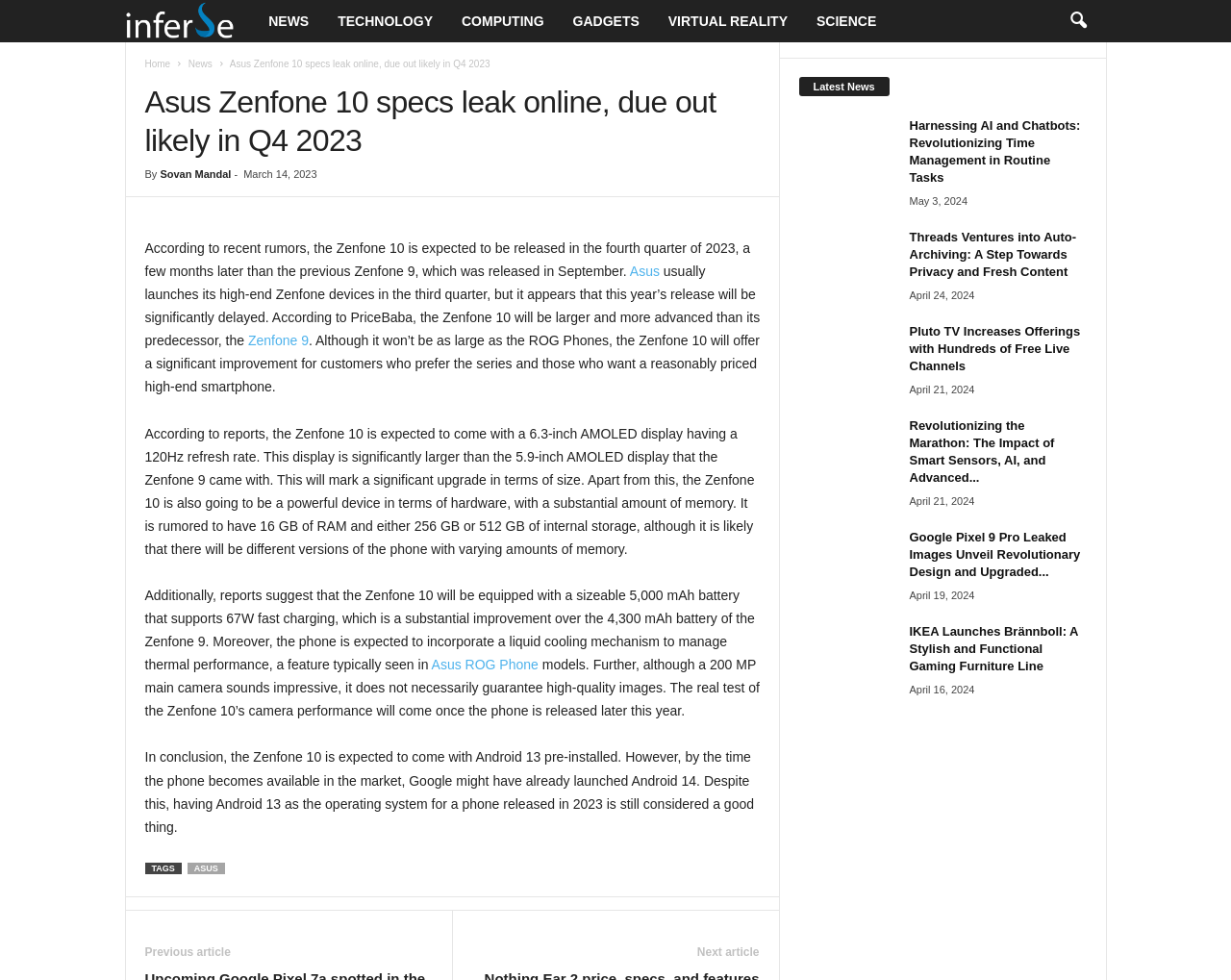Specify the bounding box coordinates of the region I need to click to perform the following instruction: "go to the Asus Zenfone 10 specs leak online article". The coordinates must be four float numbers in the range of 0 to 1, i.e., [left, top, right, bottom].

[0.118, 0.06, 0.398, 0.071]